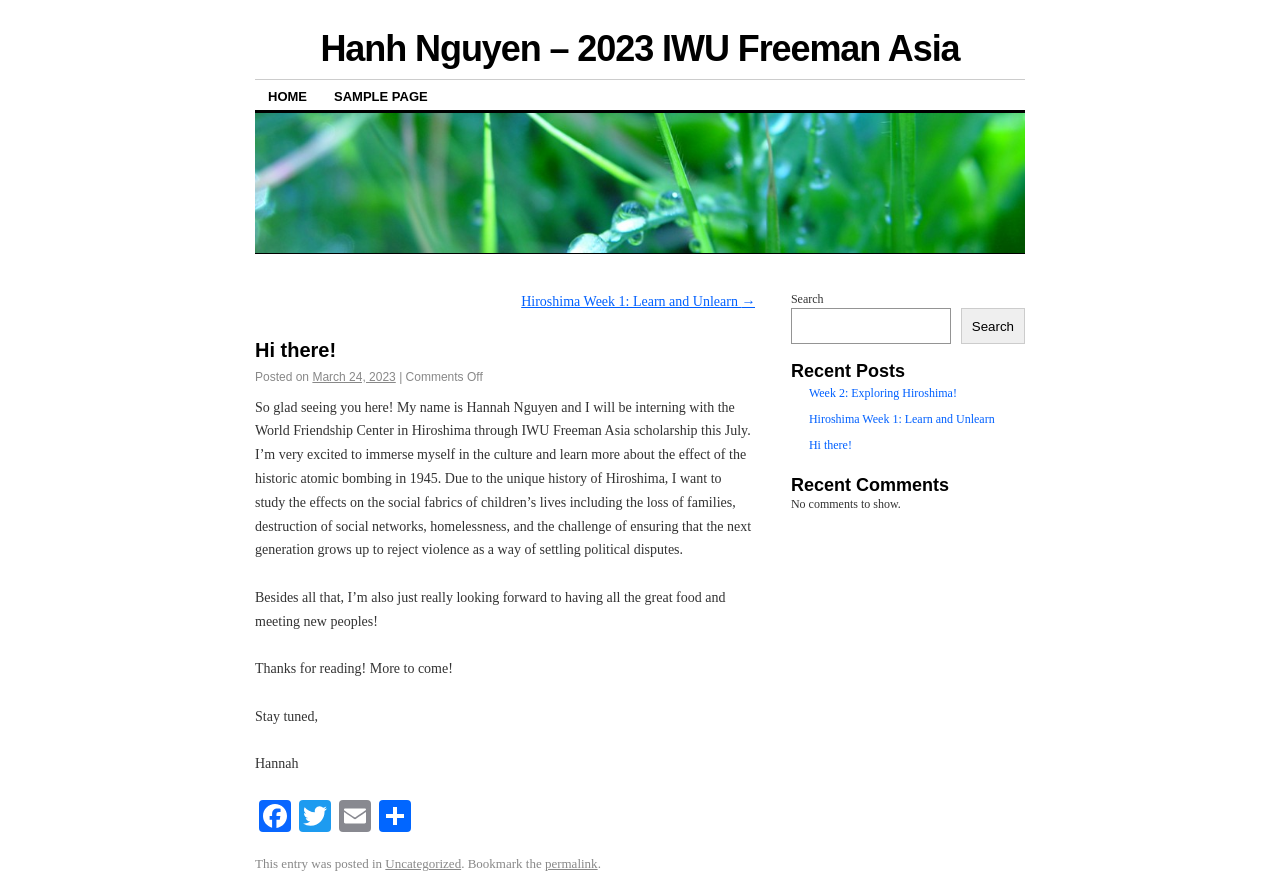Locate the bounding box coordinates of the clickable element to fulfill the following instruction: "check recent comments". Provide the coordinates as four float numbers between 0 and 1 in the format [left, top, right, bottom].

[0.618, 0.534, 0.801, 0.554]